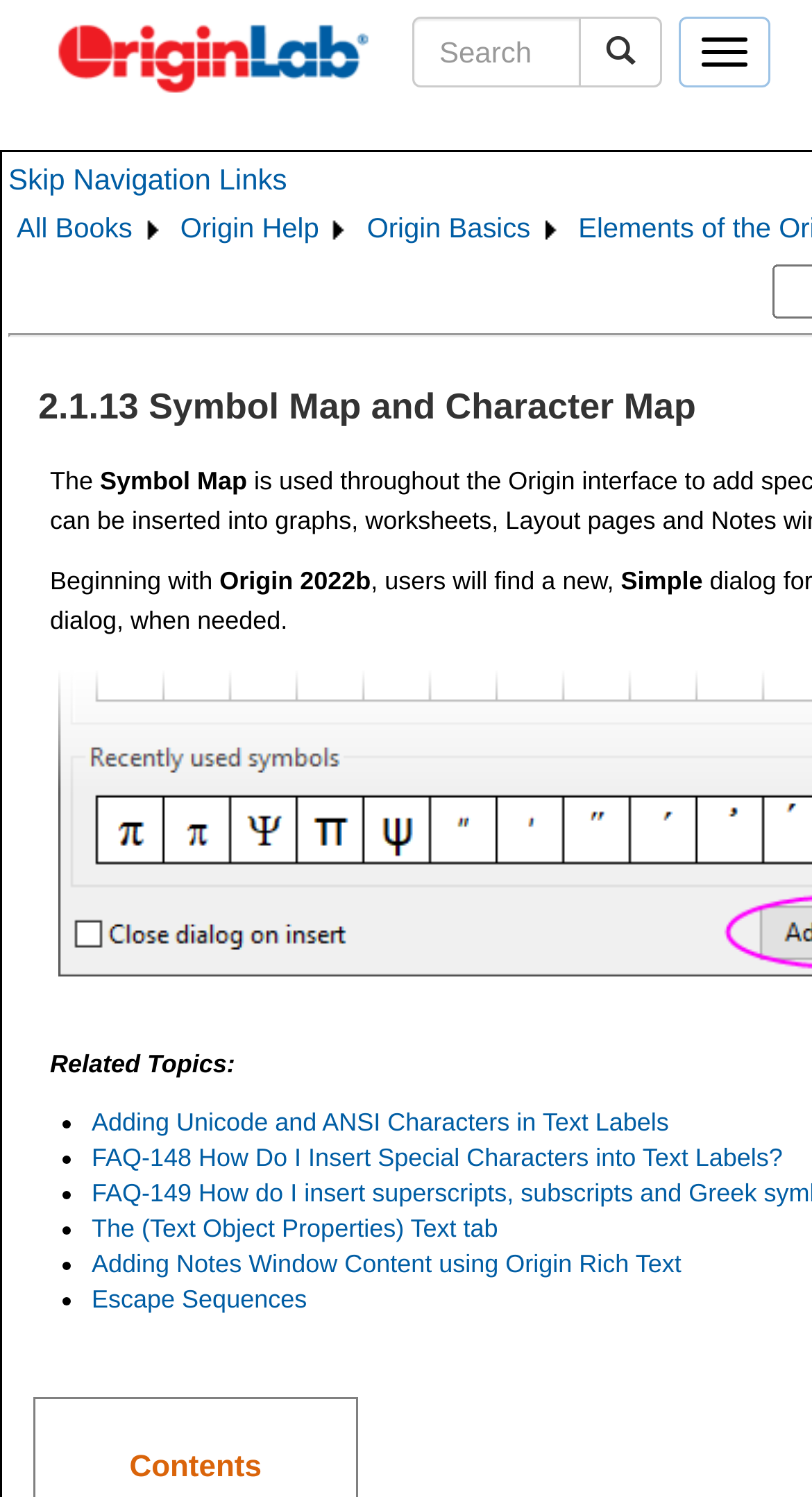Highlight the bounding box coordinates of the region I should click on to meet the following instruction: "Toggle navigation".

[0.836, 0.011, 0.949, 0.058]